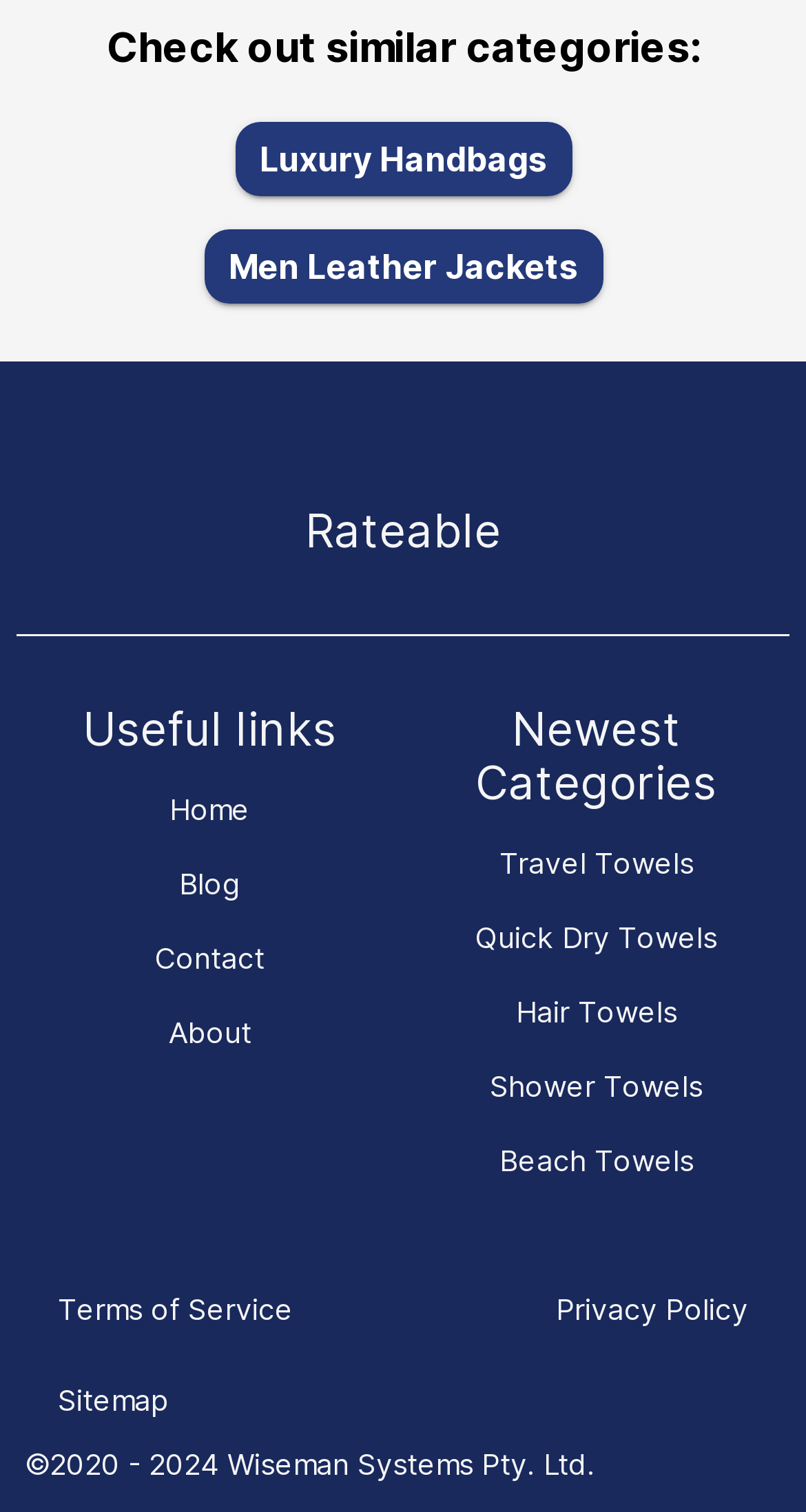Predict the bounding box for the UI component with the following description: "Terms of Service".

[0.031, 0.842, 0.405, 0.891]